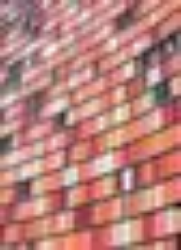What is the purpose of the design?
Answer the question based on the image using a single word or a brief phrase.

To enhance functionality and visual appeal